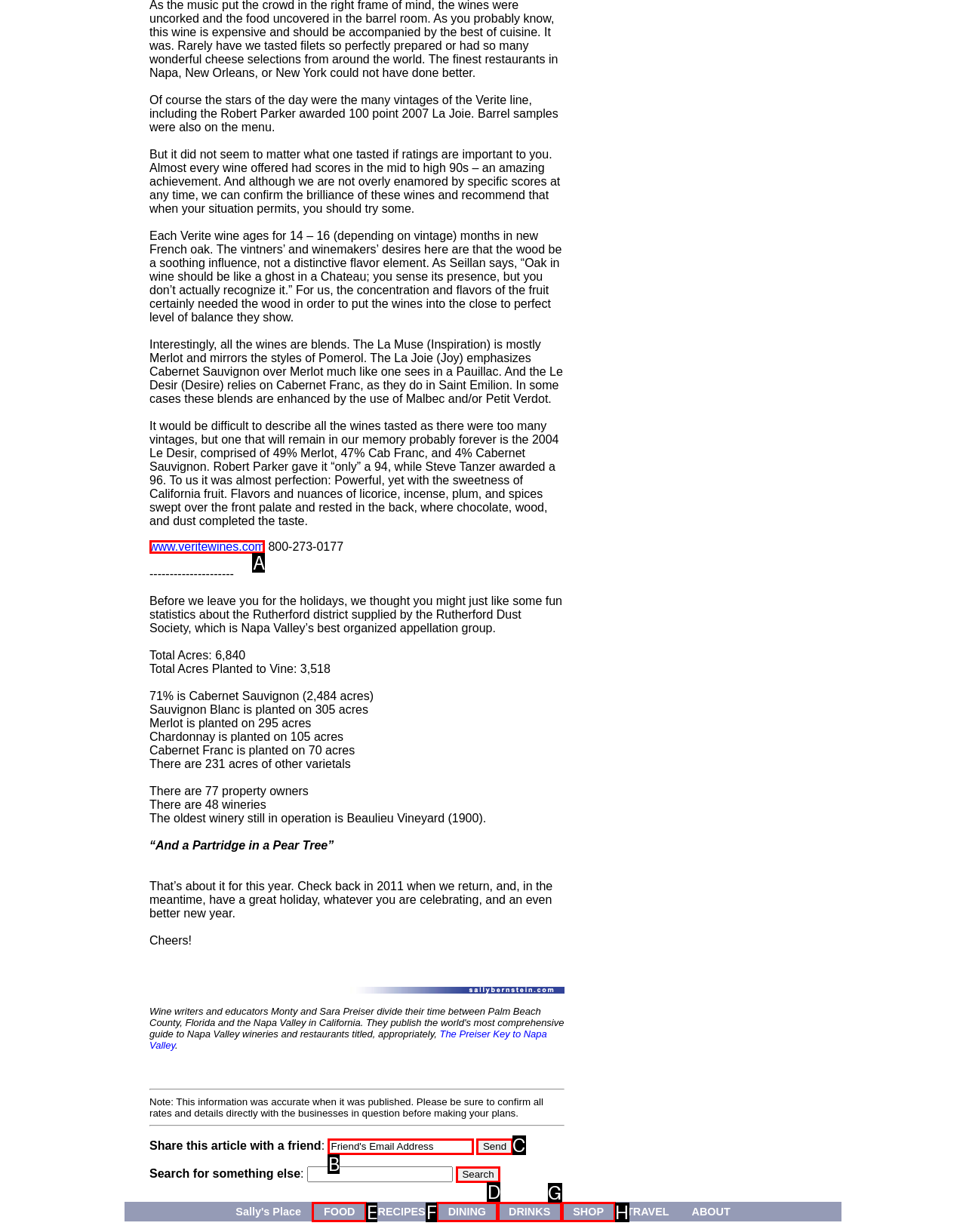Which HTML element among the options matches this description: www.veritewines.com? Answer with the letter representing your choice.

A